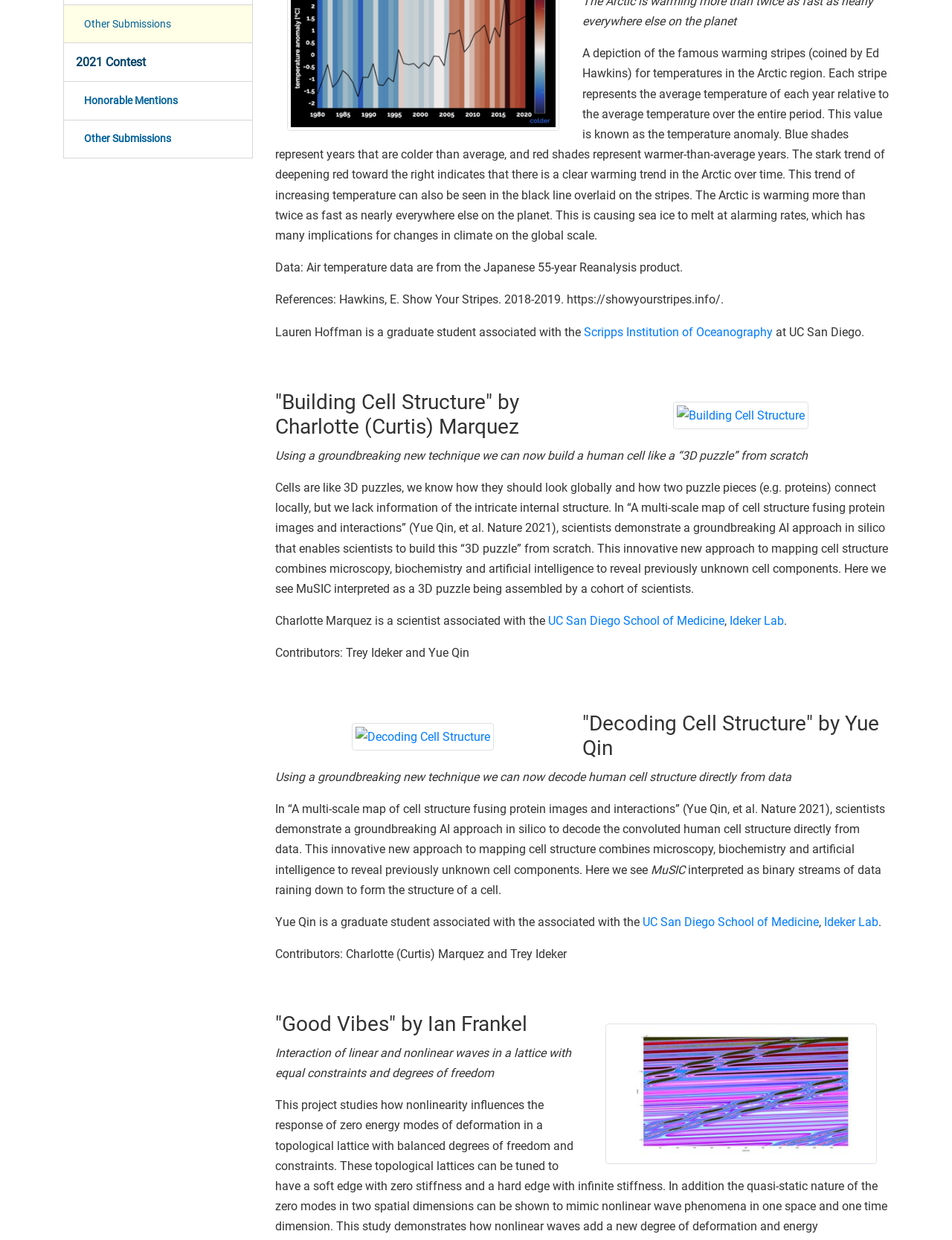Identify the bounding box of the HTML element described as: "alt="Building Cell Structure"".

[0.707, 0.328, 0.849, 0.34]